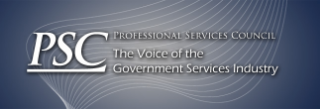Give a detailed account of everything present in the image.

The image features the logo of the Professional Services Council (PSC), which is prominently displayed against a sleek, gradient background. The logo showcases the acronym "PSC" in a bold, stylized font, conveying a sense of professionalism and authority. Beneath the acronym, the full name "Professional Services Council" is presented, along with the tagline "The Voice of the Government Services Industry," emphasizing the organization's role as a representative and advocate for the government services sector. The design elements of the logo, combined with the refined background, reflect the PSC's commitment to excellence and its focus on improving operational effectiveness within the government procurement landscape.